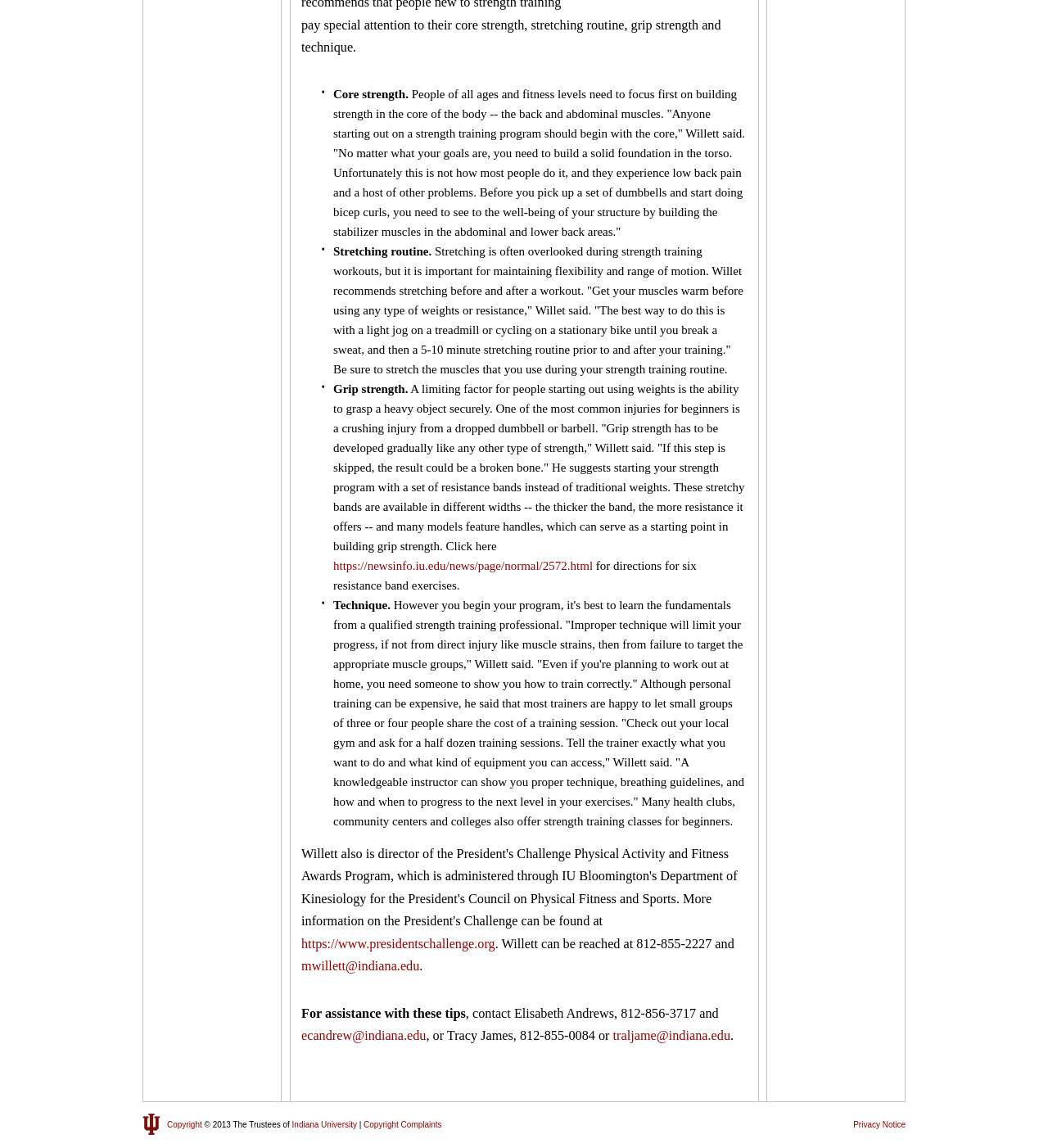What is the purpose of resistance bands in strength training?
Deliver a detailed and extensive answer to the question.

According to the webpage, resistance bands can be used to build grip strength, which is an essential aspect of strength training. The bands come in different widths, offering varying levels of resistance, and can be used as a starting point for building grip strength.